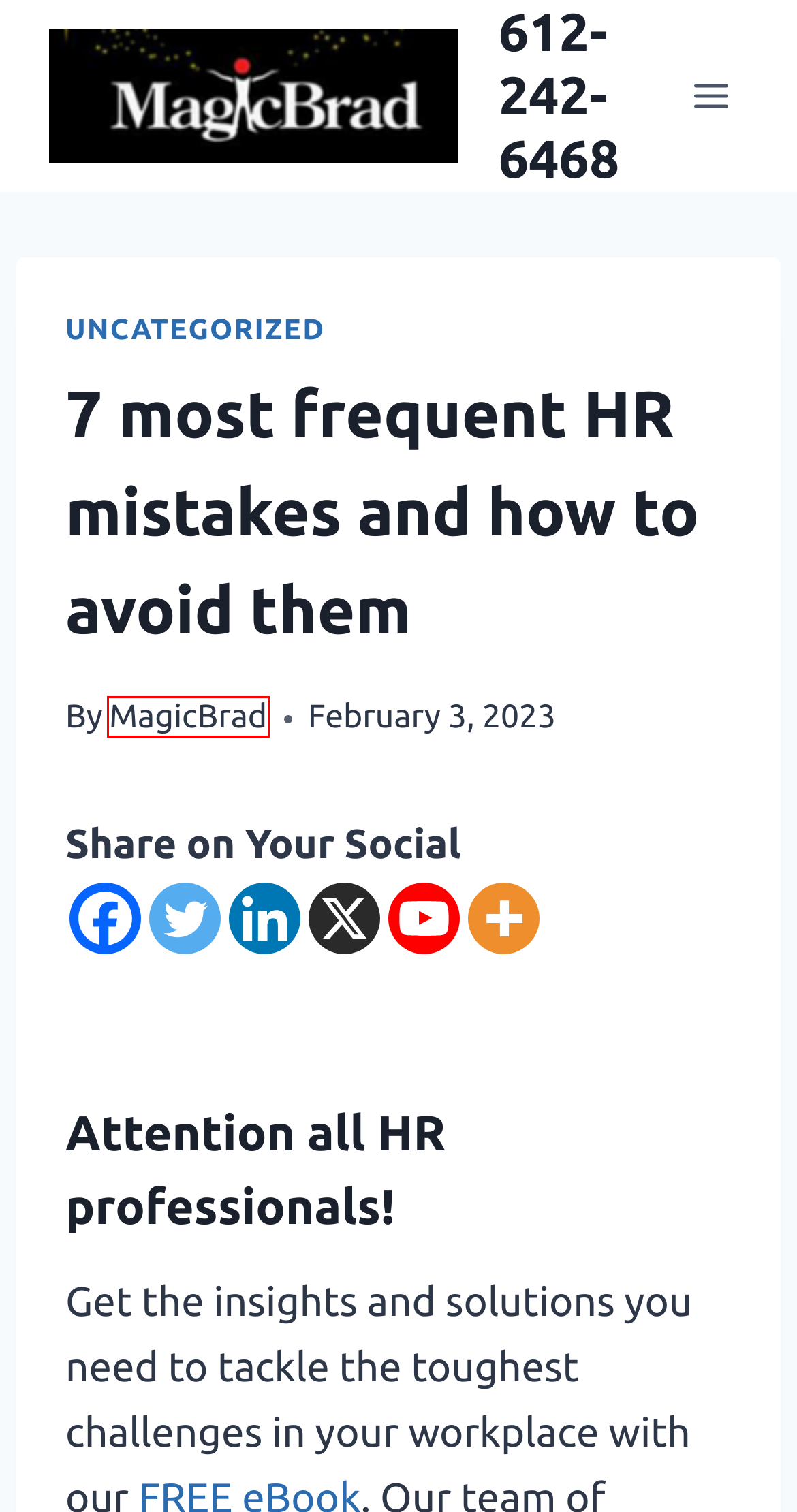Examine the screenshot of a webpage with a red bounding box around an element. Then, select the webpage description that best represents the new page after clicking the highlighted element. Here are the descriptions:
A. Thryv like Anytime Roofing and Construction | 612-242-6468
B. MagicBrad | 612-242-6468
C. Ben and Jerrys Ice Cream Catering – Wayzata | 612-242-6468
D. Fridley, Minnesota: The Emerging Magic Capital of the World | 612-242-6468
E. uncategorized | 612-242-6468
F. Start Here | 612-242-6468
G. SunBelt Business Advisors – @sunbeltmidwest | 612-242-6468
H. 7 Most Frequent HR Mistakes & How to Avoid Them | HR Guide

B